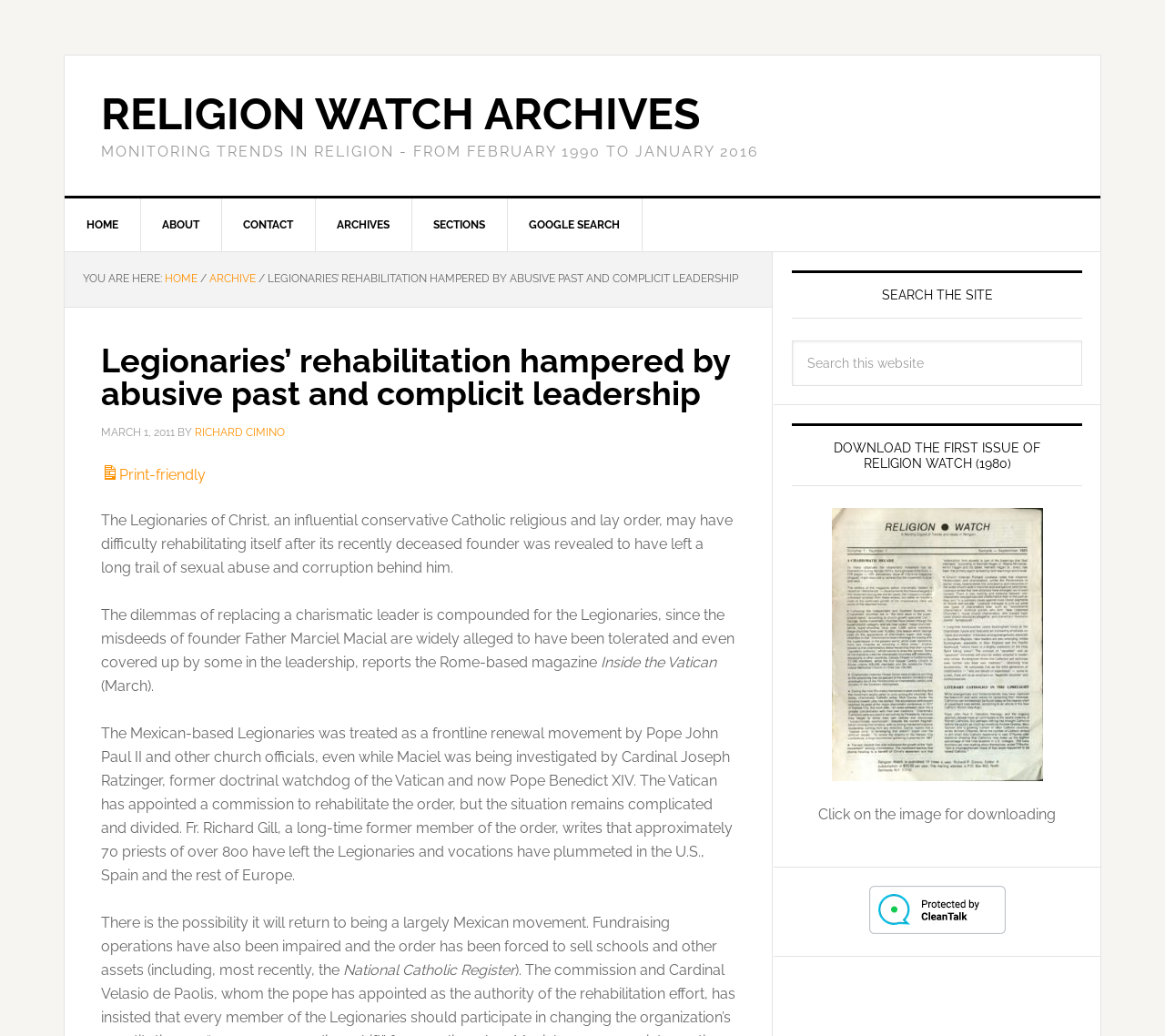Highlight the bounding box coordinates of the element you need to click to perform the following instruction: "Search the site."

[0.68, 0.328, 0.929, 0.372]